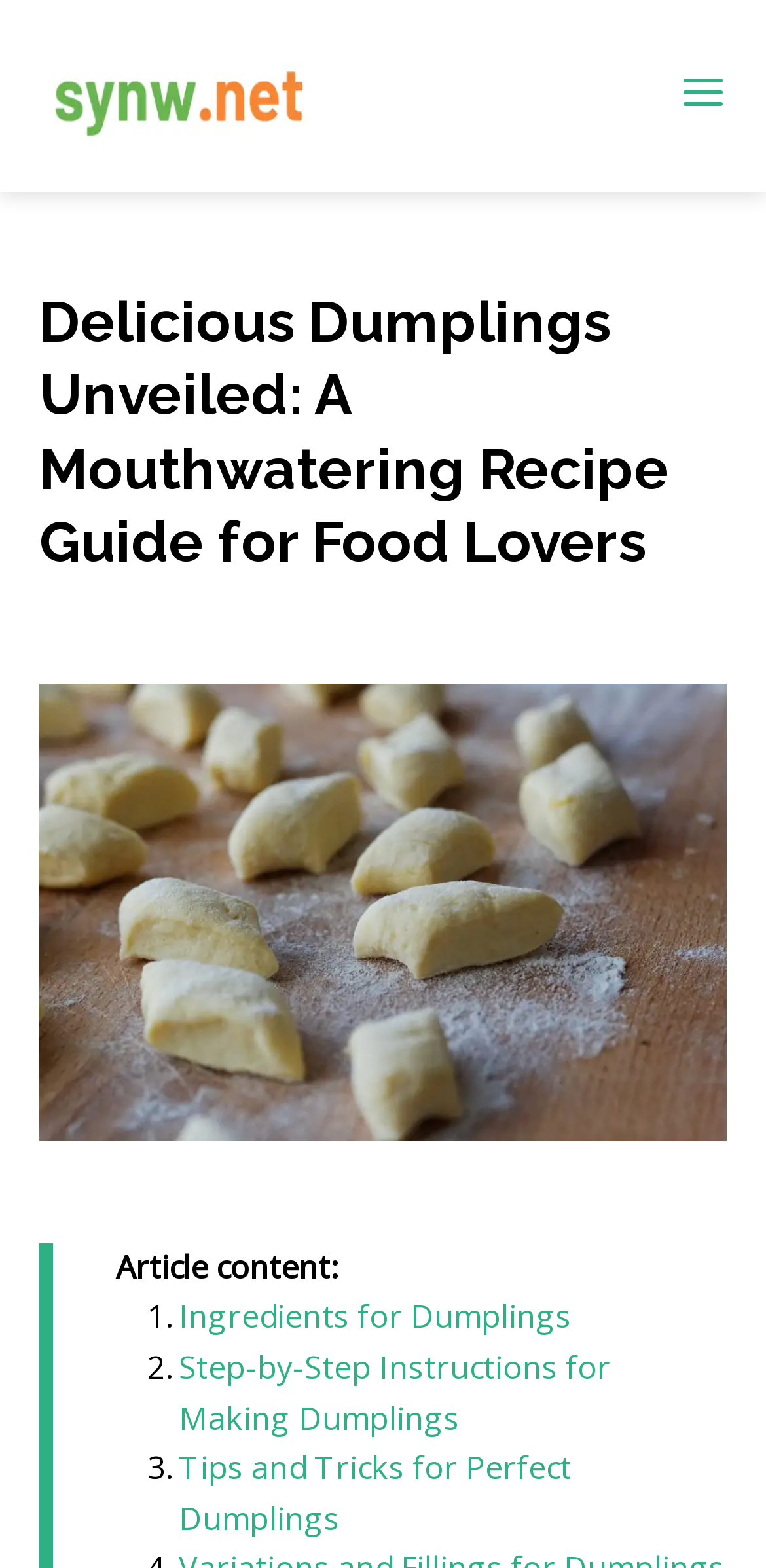Please analyze the image and provide a thorough answer to the question:
Is the recipe guide a single article?

Based on the webpage structure, I found that the recipe guide is presented as a single article with multiple sections. The presence of a single heading 'Delicious Dumplings Unveiled: A Mouthwatering Recipe Guide for Food Lovers' and the lack of separate article titles or links suggest that the guide is a single, cohesive article.